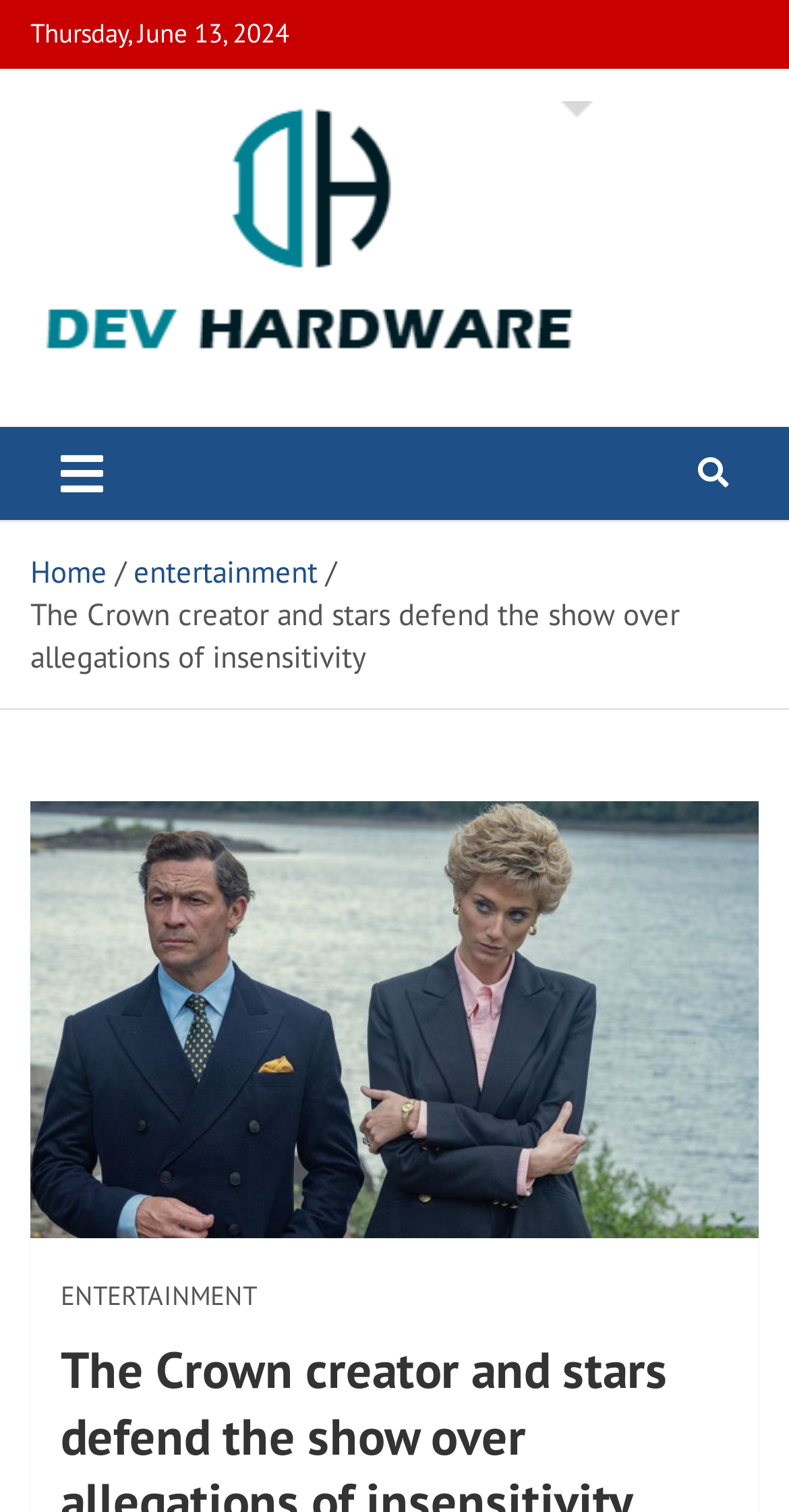Detail the various sections and features of the webpage.

The webpage appears to be a news article page, specifically from CNN London, with a focus on entertainment news. At the top left of the page, there is a date display showing "Thursday, June 13, 2024". Below the date, there is a link to "Dev Hardware" accompanied by an image, which is likely a logo or icon. 

To the right of the "Dev Hardware" link, there is a heading with the same text, "Dev Hardware". Below this heading, there is a brief description of the website, stating that it provides the latest breaking news and information on various topics.

On the top right side of the page, there is a button to toggle navigation, which controls a navbar collapse element. Below this button, there is a navigation section with breadcrumbs, showing links to "Home" and "entertainment" categories.

The main content of the page is an article with the title "The Crown creator and stars defend the show over allegations of insensitivity", which is displayed prominently in the middle of the page. Below the title, there is a figure, likely an image related to the article. At the bottom of the page, there is a link to the "ENTERTAINMENT" section.